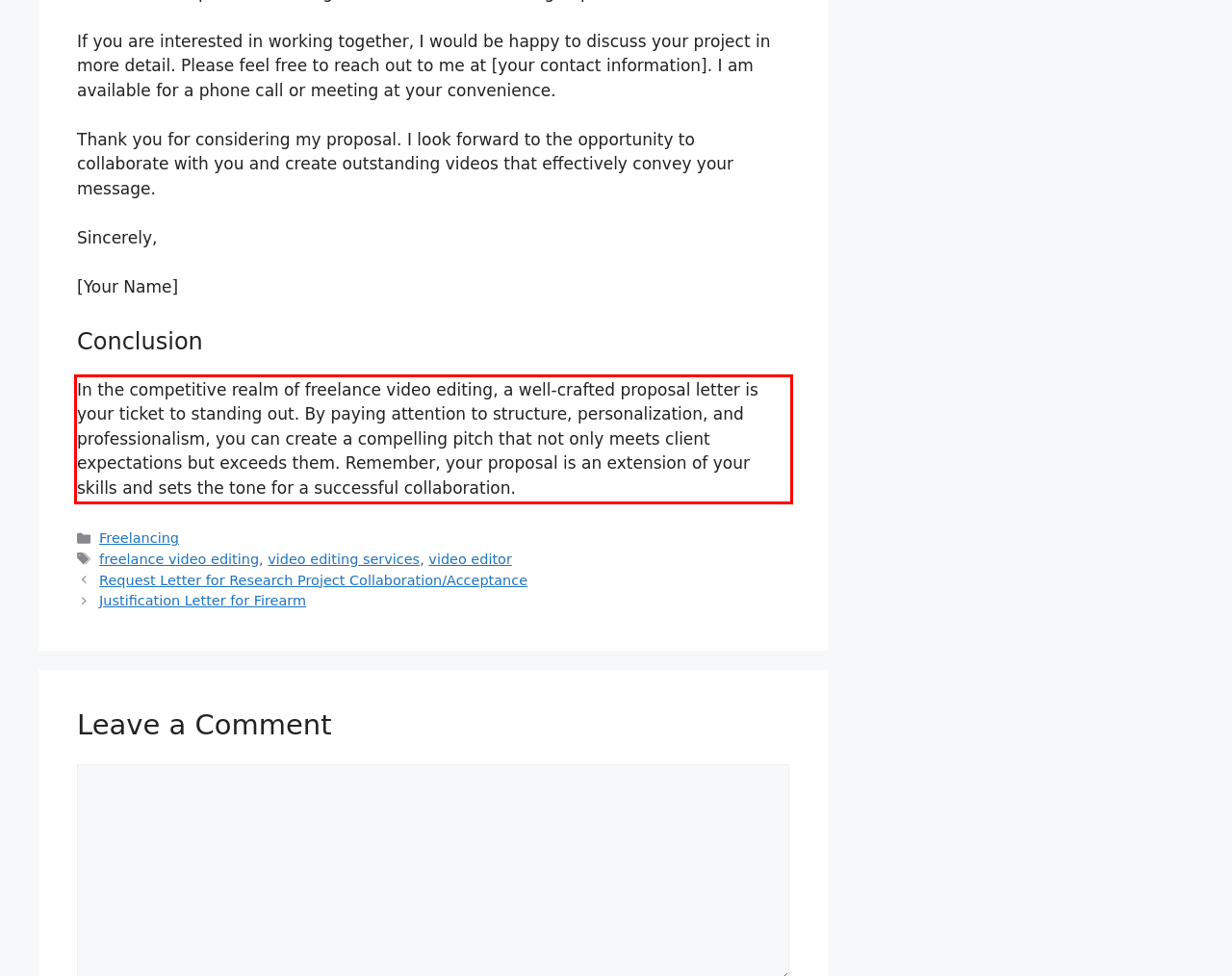You are given a webpage screenshot with a red bounding box around a UI element. Extract and generate the text inside this red bounding box.

In the competitive realm of freelance video editing, a well-crafted proposal letter is your ticket to standing out. By paying attention to structure, personalization, and professionalism, you can create a compelling pitch that not only meets client expectations but exceeds them. Remember, your proposal is an extension of your skills and sets the tone for a successful collaboration.